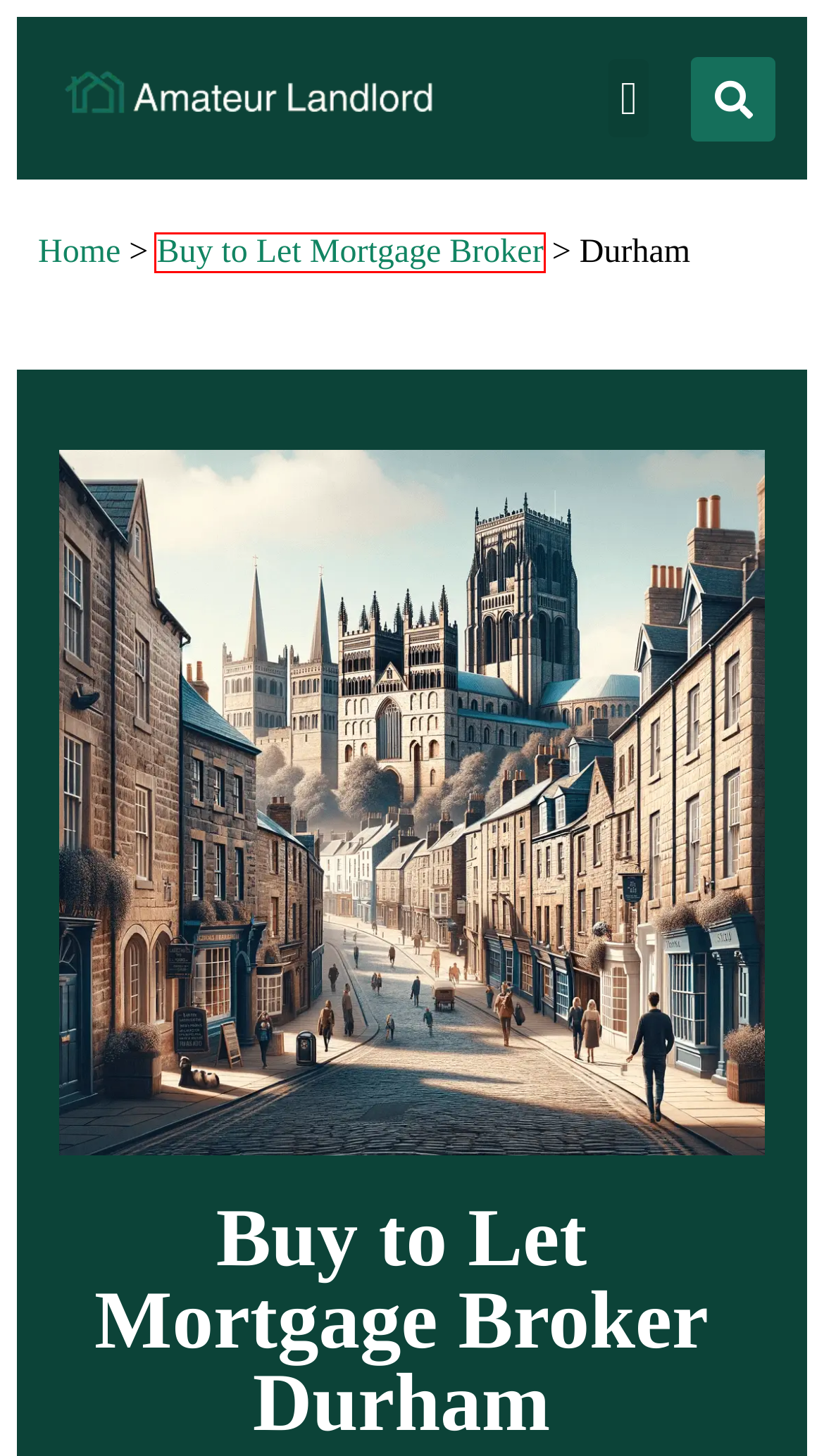You are provided with a screenshot of a webpage that includes a red rectangle bounding box. Please choose the most appropriate webpage description that matches the new webpage after clicking the element within the red bounding box. Here are the candidates:
A. Buy To Let Guides | Amateur Landlord
B. Online Buy-to-Let Mortgage Broker | Amateur Landlord
C. Property Research Guides | Amateur Landlord
D. Bridging Finance For Property Investors | Amateur Landlord
E. Property Investment For Beginners | Amateur Landlord
F. Lendlord - Portfolio financing platform for landlords
G. Buy To Let Deal Analyser | Amateur Landlord
H. Buy Refurbish Refinance Guides (BRR) | Amateur Landlord

B